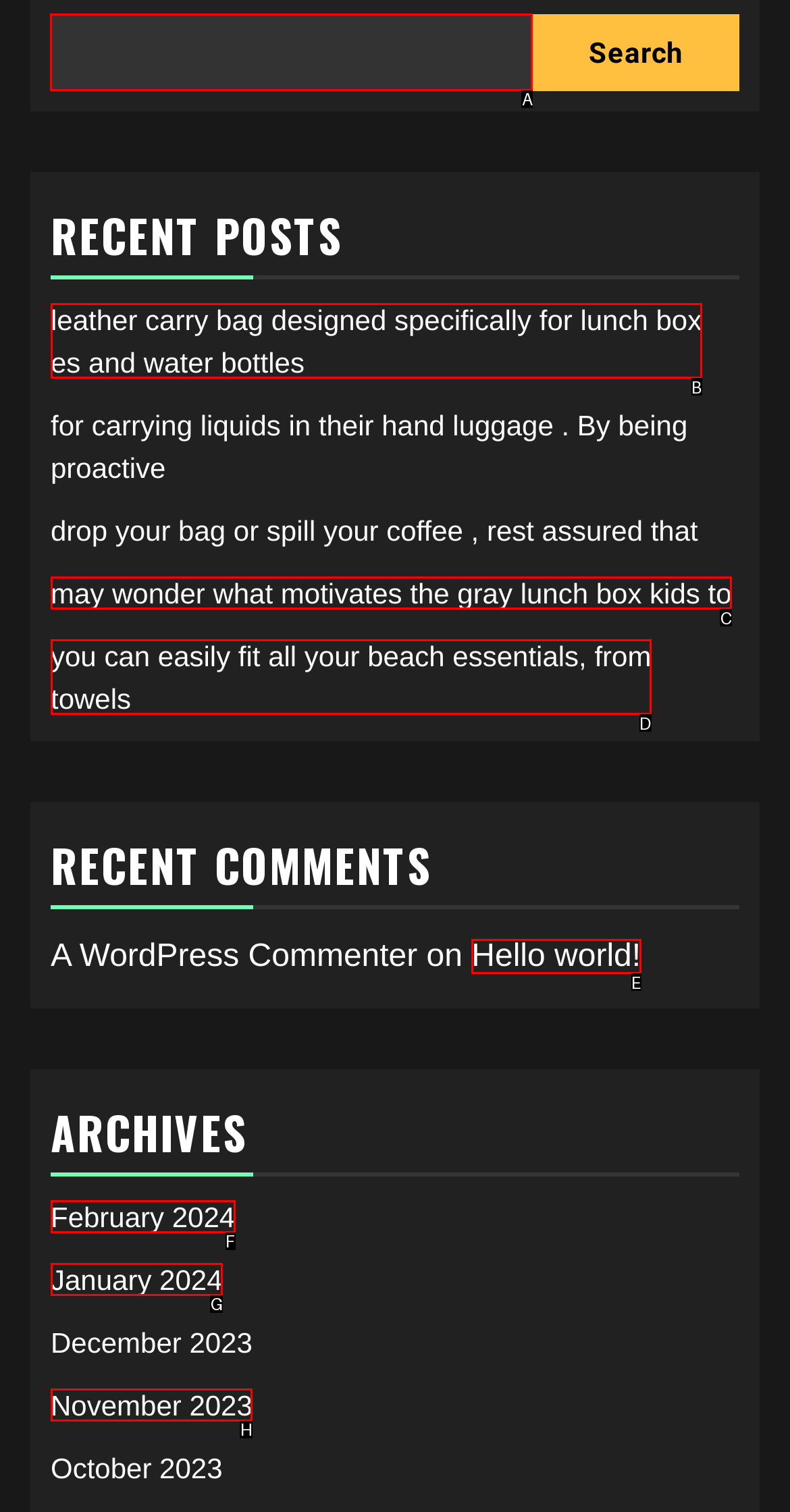Choose the UI element you need to click to carry out the task: Read the news about Four injured in blast in Pakistan’s restive Khyber Pakhtunkhwa province.
Respond with the corresponding option's letter.

None